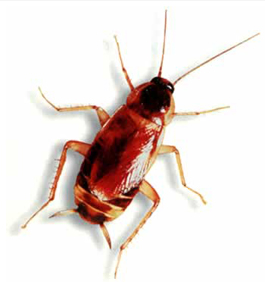What health risk do brown-banded cockroaches pose?
Please answer the question as detailed as possible based on the image.

The caption notes that brown-banded cockroaches can exacerbate respiratory issues, particularly for individuals with allergies or asthma, due to the allergens they leave behind, which can trigger or worsen respiratory problems.